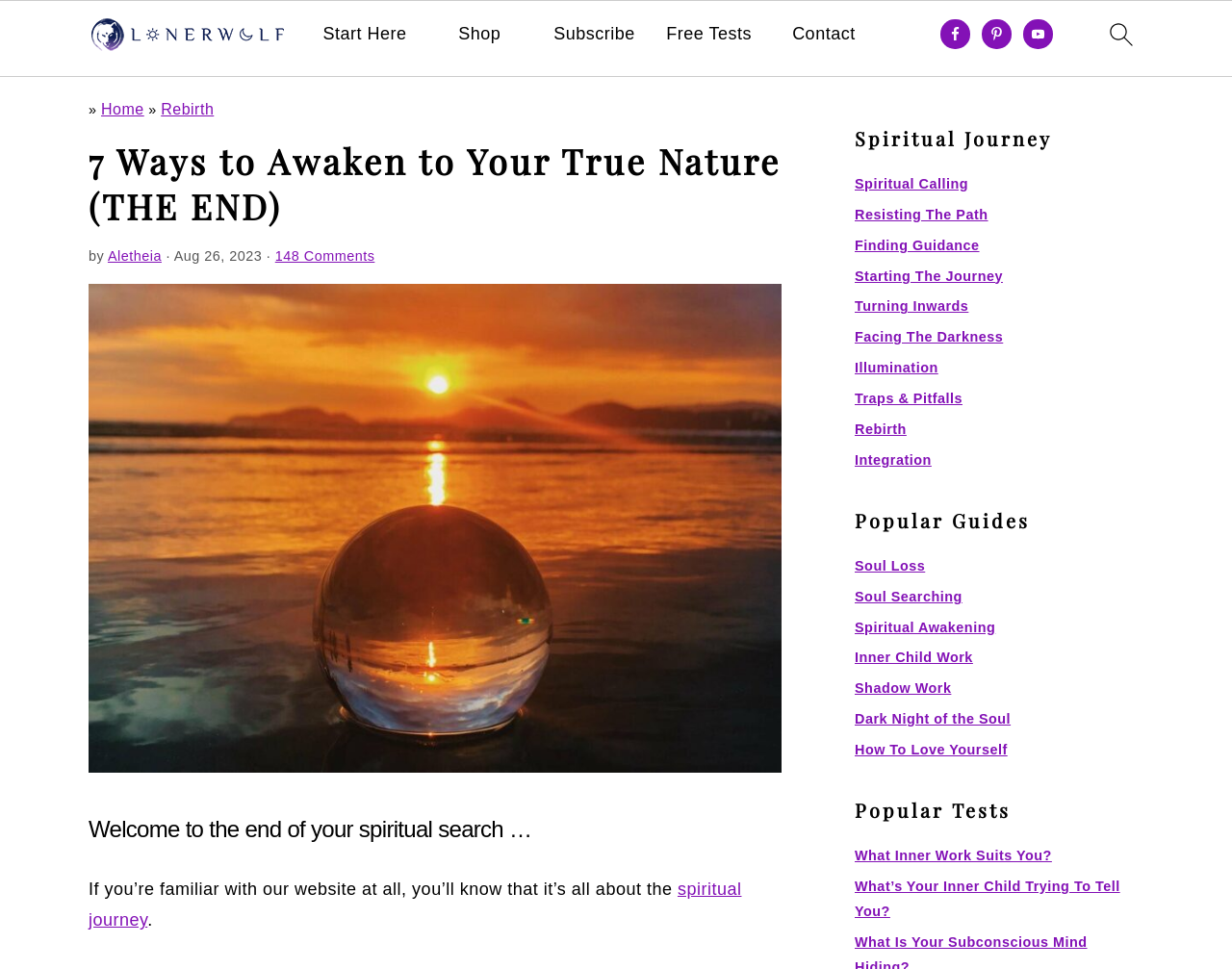Return the bounding box coordinates of the UI element that corresponds to this description: "Facebook". The coordinates must be given as four float numbers in the range of 0 and 1, [left, top, right, bottom].

[0.763, 0.019, 0.787, 0.05]